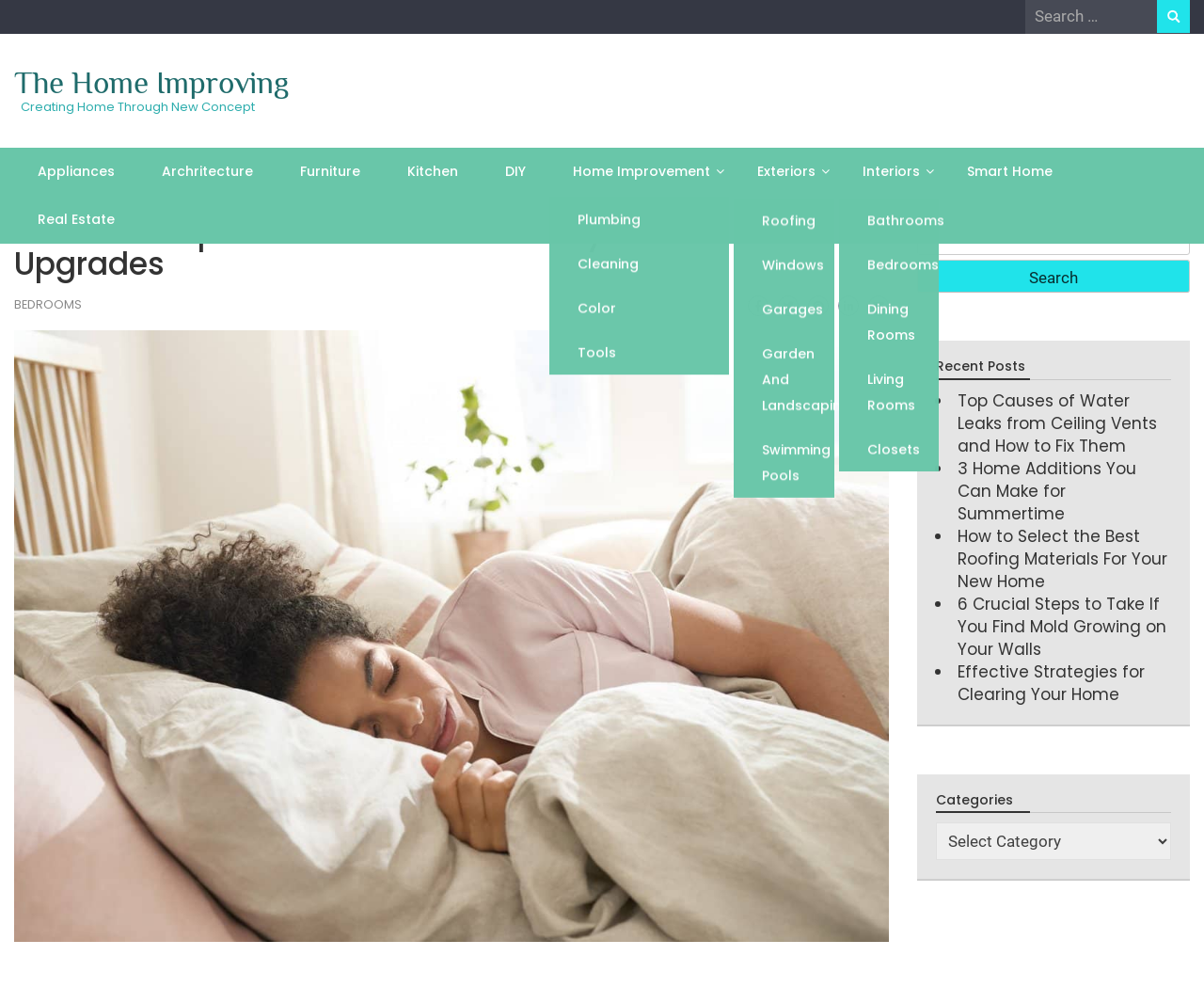Please find and report the bounding box coordinates of the element to click in order to perform the following action: "Search for something". The coordinates should be expressed as four float numbers between 0 and 1, in the format [left, top, right, bottom].

[0.852, 0.0, 0.988, 0.033]